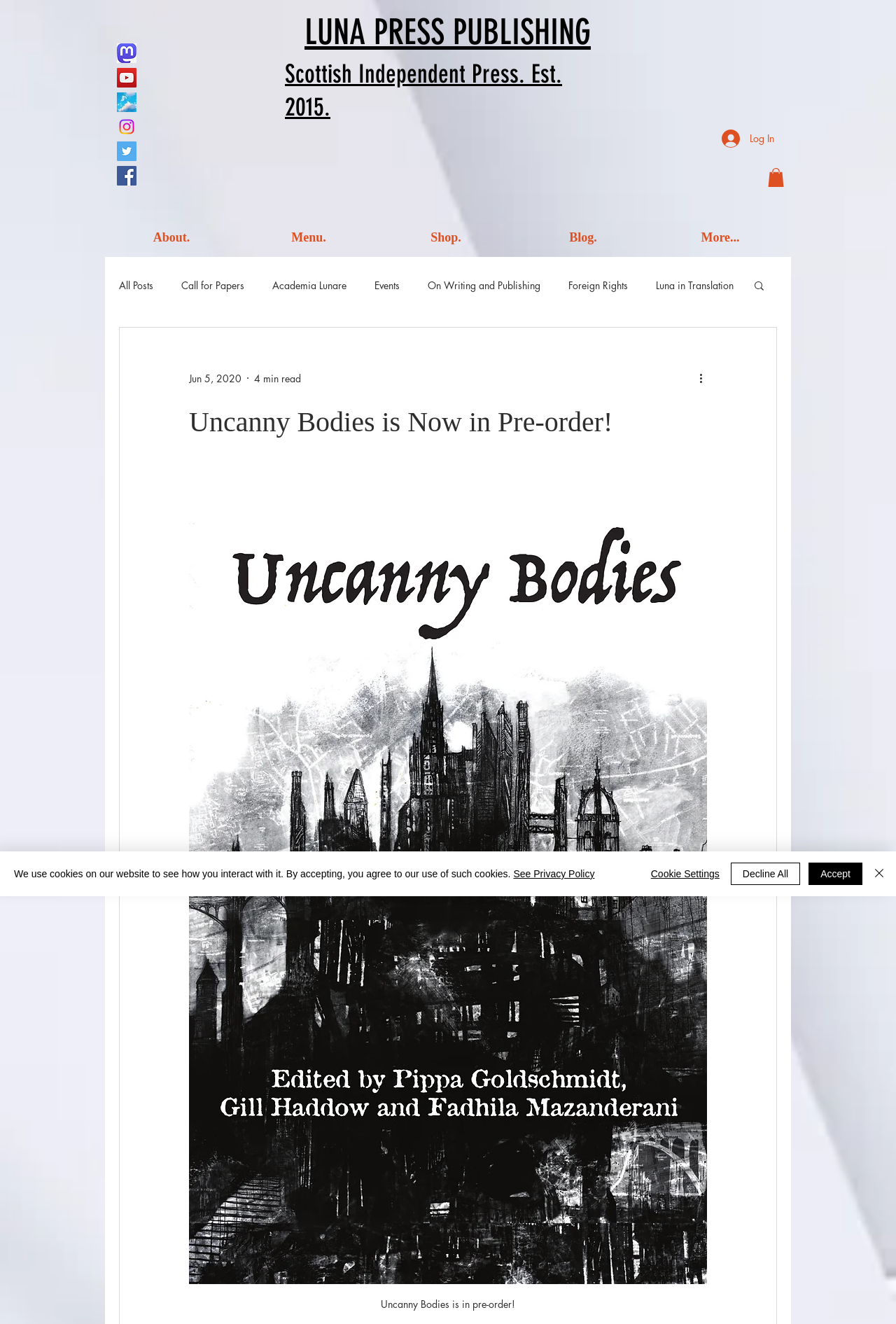Generate the main heading text from the webpage.

Uncanny Bodies is Now in Pre-order!